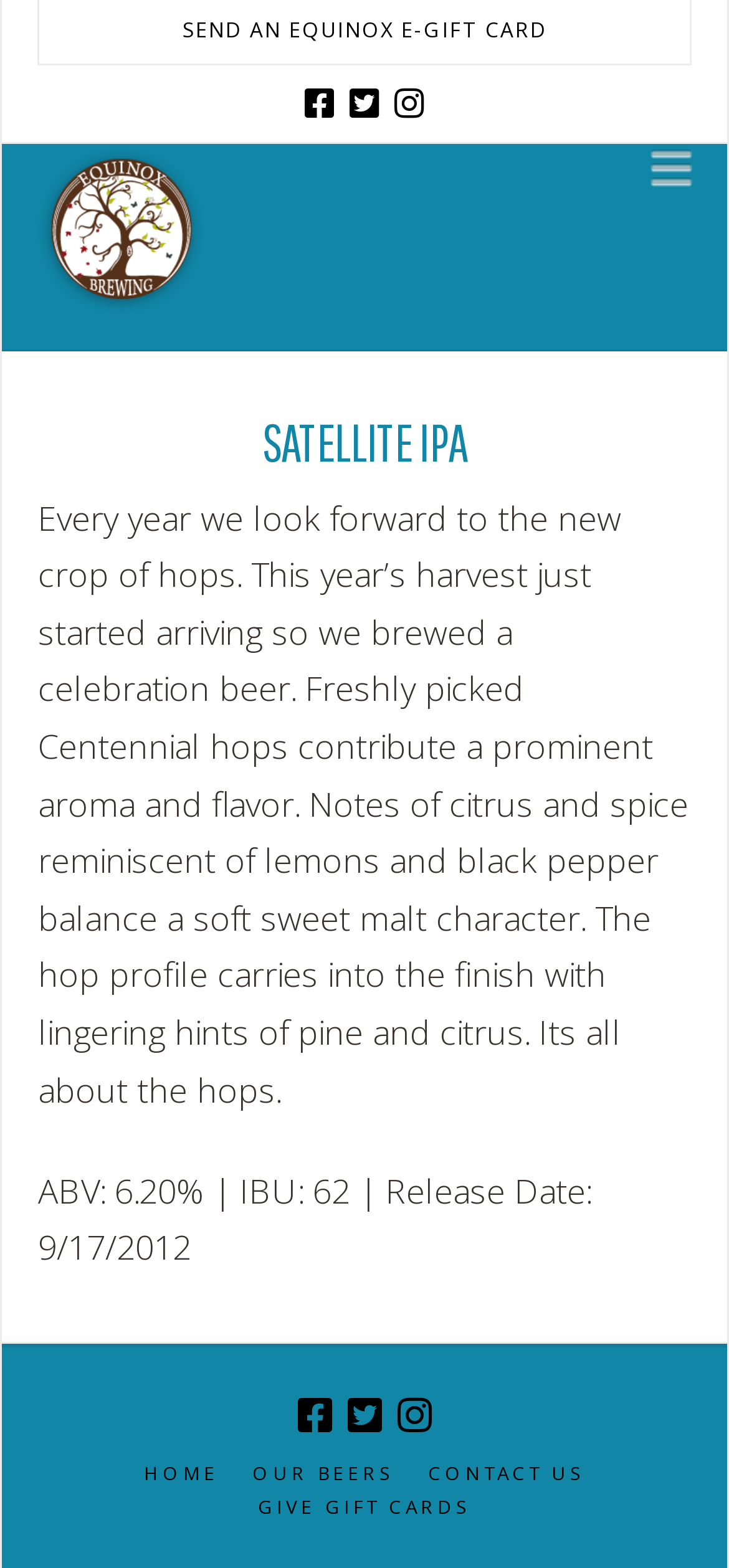What is the ABV of the beer?
Based on the image, please offer an in-depth response to the question.

The ABV of the beer can be found in the description section of the webpage, where it is written as 'ABV: 6.20%'.